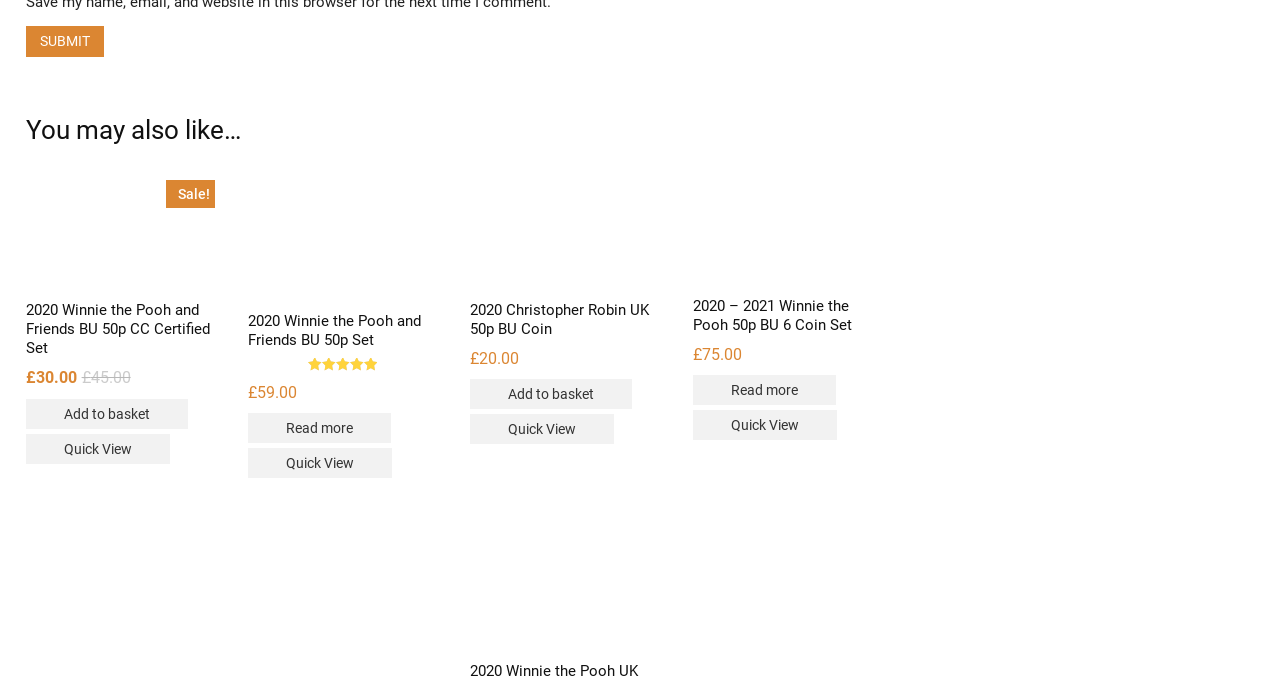Reply to the question with a brief word or phrase: What is the text on the button at the top of the page?

SUBMIT